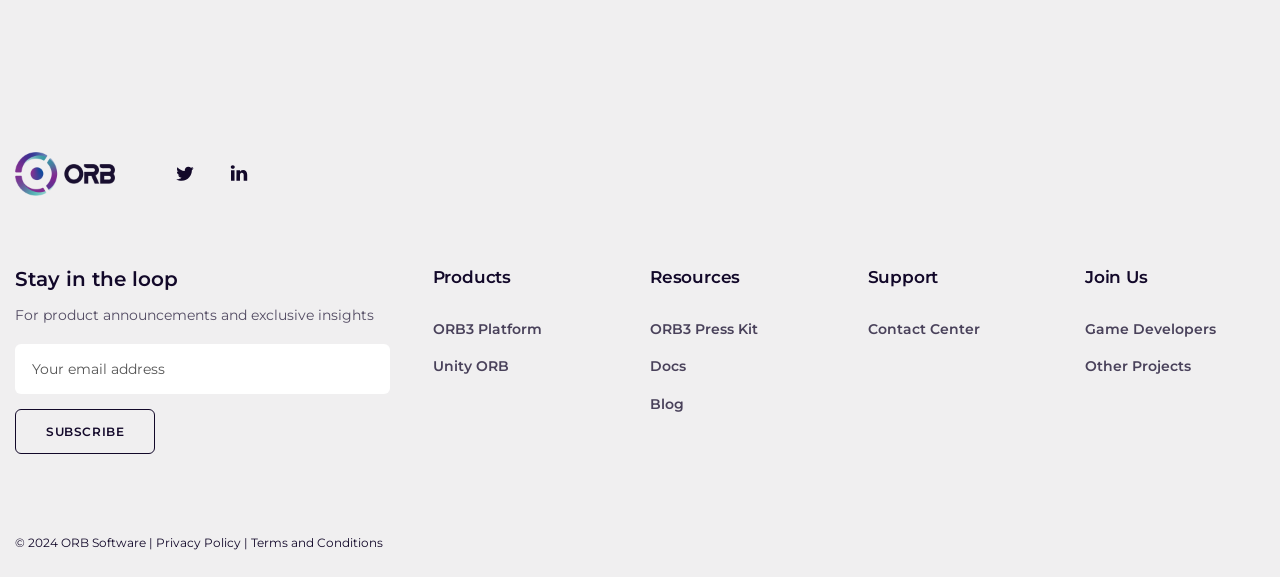Kindly determine the bounding box coordinates of the area that needs to be clicked to fulfill this instruction: "View the privacy policy".

[0.122, 0.928, 0.188, 0.954]